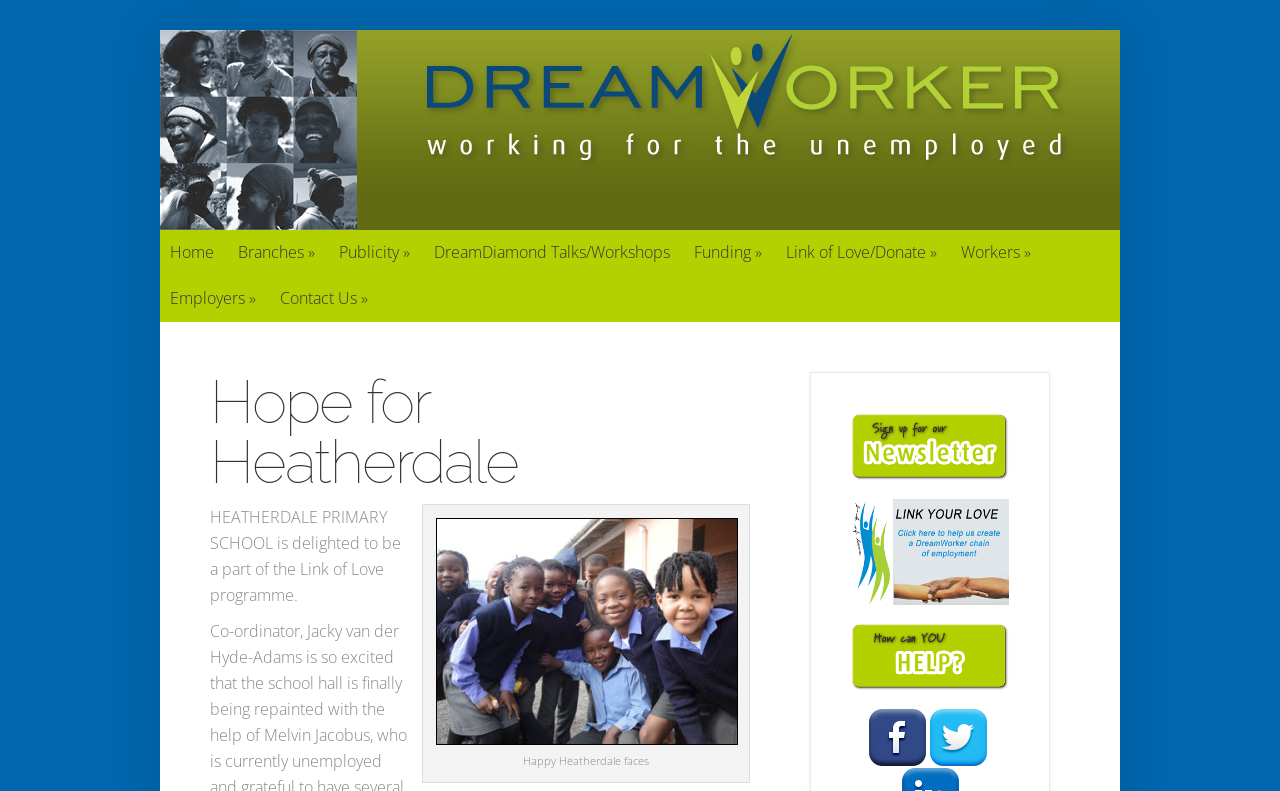What is the description of the image with ID 197?
Using the visual information from the image, give a one-word or short-phrase answer.

heatherdalefaces